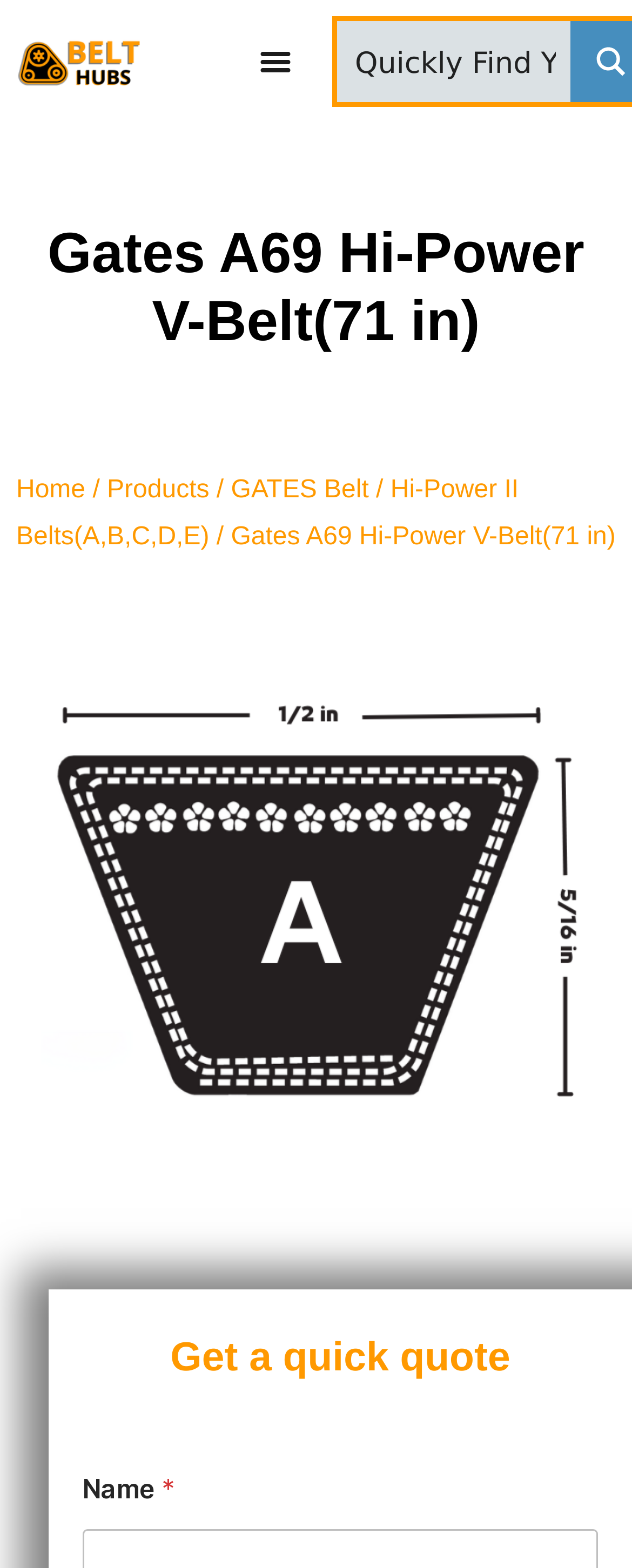What is the call-to-action below the product image?
Based on the visual information, provide a detailed and comprehensive answer.

The call-to-action below the product image is 'Get a quick quote', which is a static text element located below the product image and figure element.